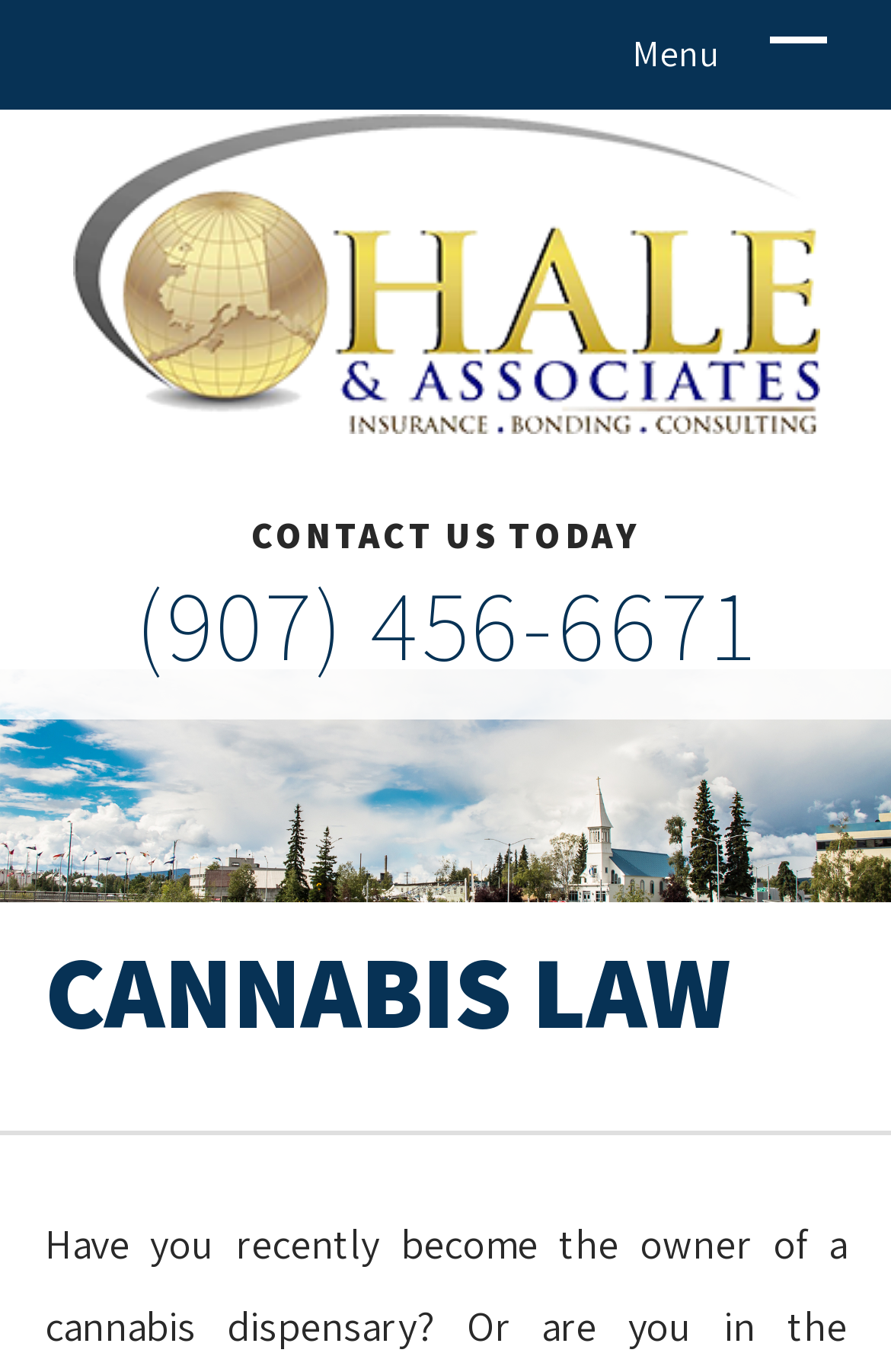Based on the element description: "More Information", identify the bounding box coordinates for this UI element. The coordinates must be four float numbers between 0 and 1, listed as [left, top, right, bottom].

None